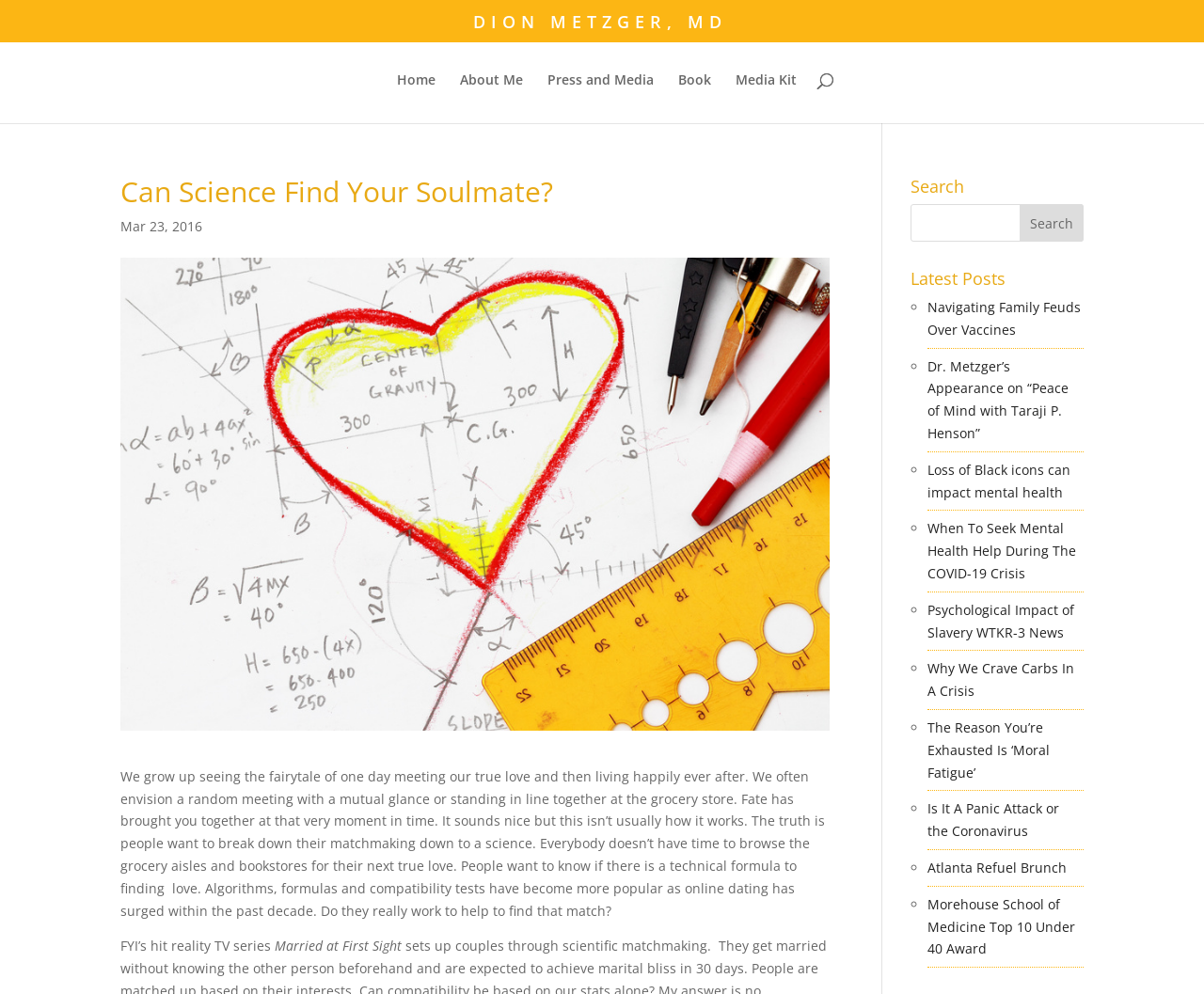What is the topic of the article?
Kindly offer a comprehensive and detailed response to the question.

The topic of the article can be inferred from the heading 'Can Science Find Your Soulmate?' and the text that follows, which discusses the idea of using science to find a romantic partner.